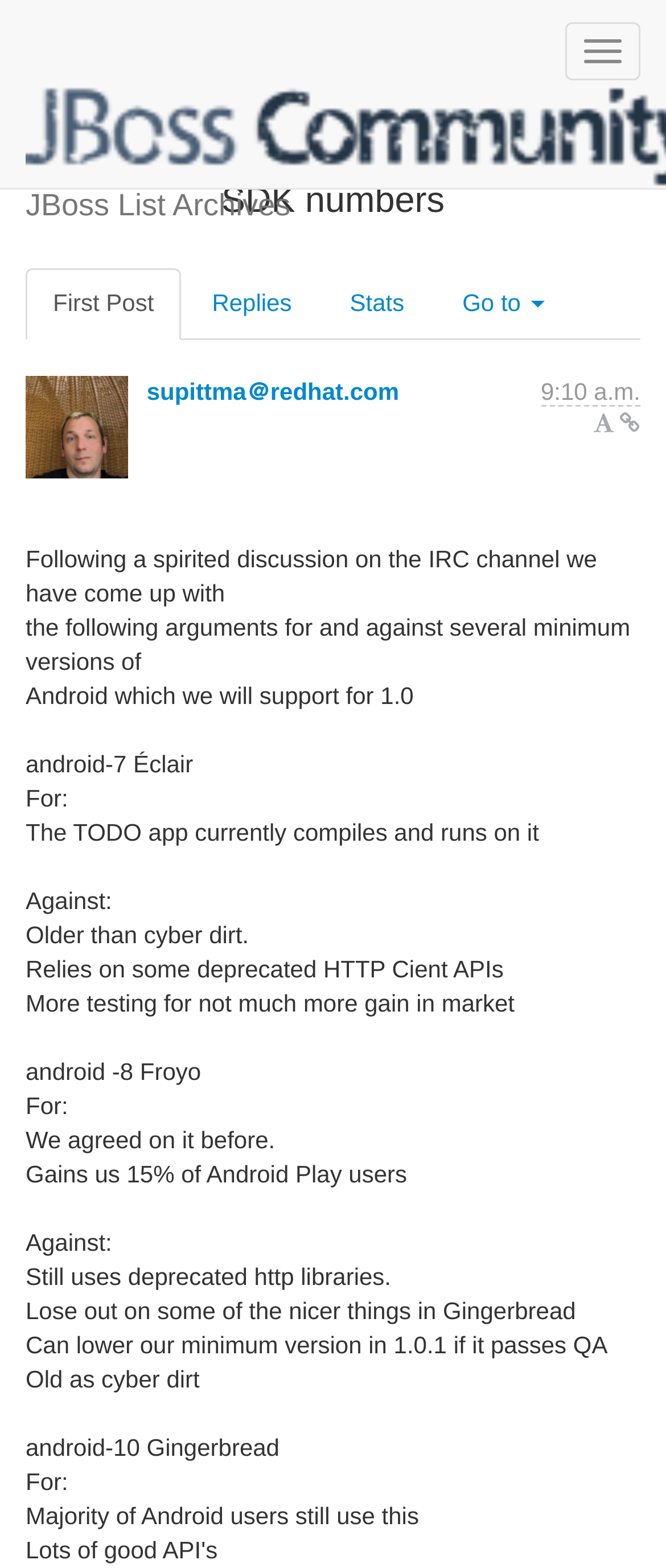Identify the bounding box coordinates of the specific part of the webpage to click to complete this instruction: "Go to the next page".

[0.653, 0.171, 0.859, 0.217]